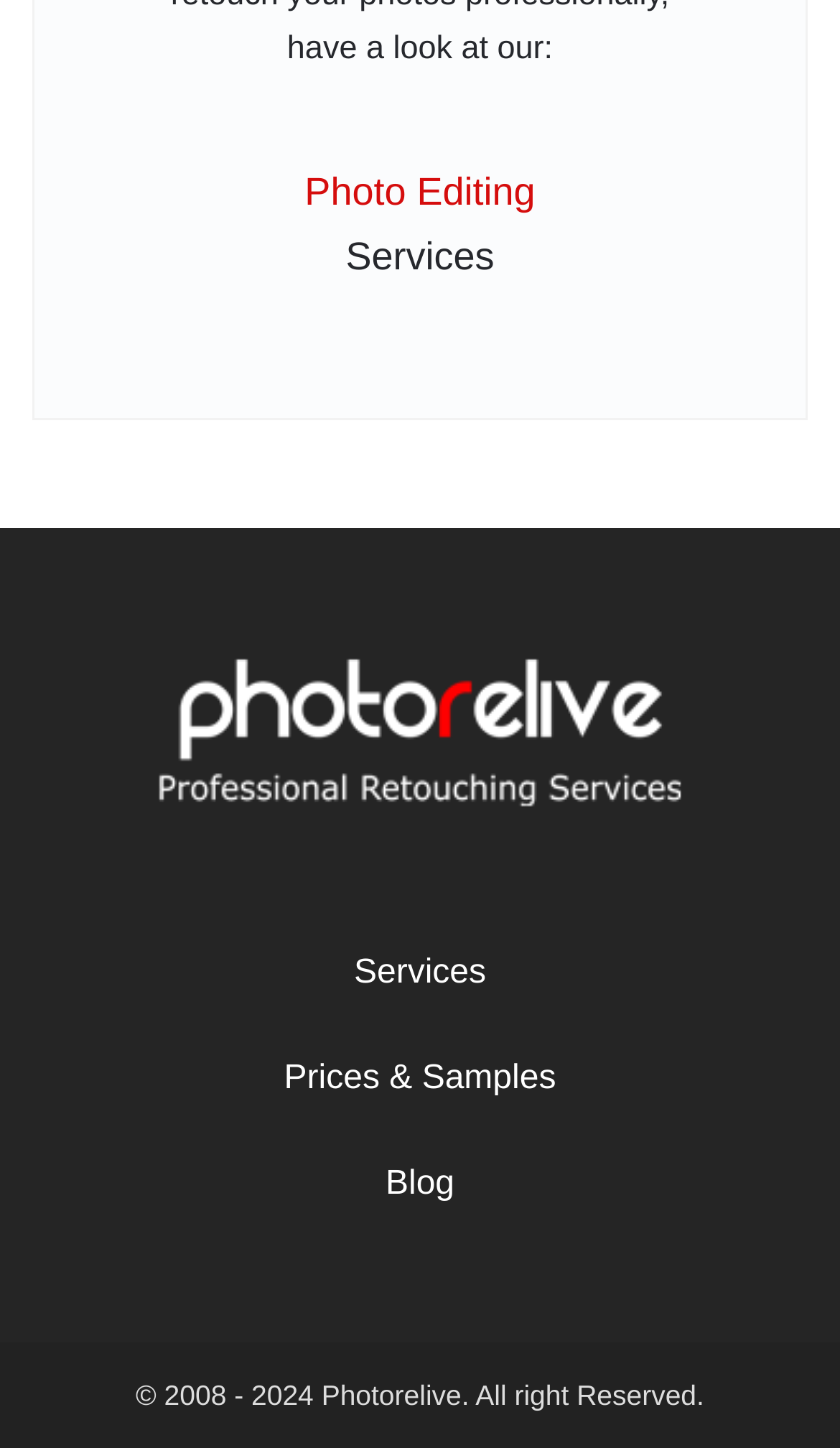Refer to the element description Prices & Samples and identify the corresponding bounding box in the screenshot. Format the coordinates as (top-left x, top-left y, bottom-right x, bottom-right y) with values in the range of 0 to 1.

[0.338, 0.727, 0.662, 0.763]